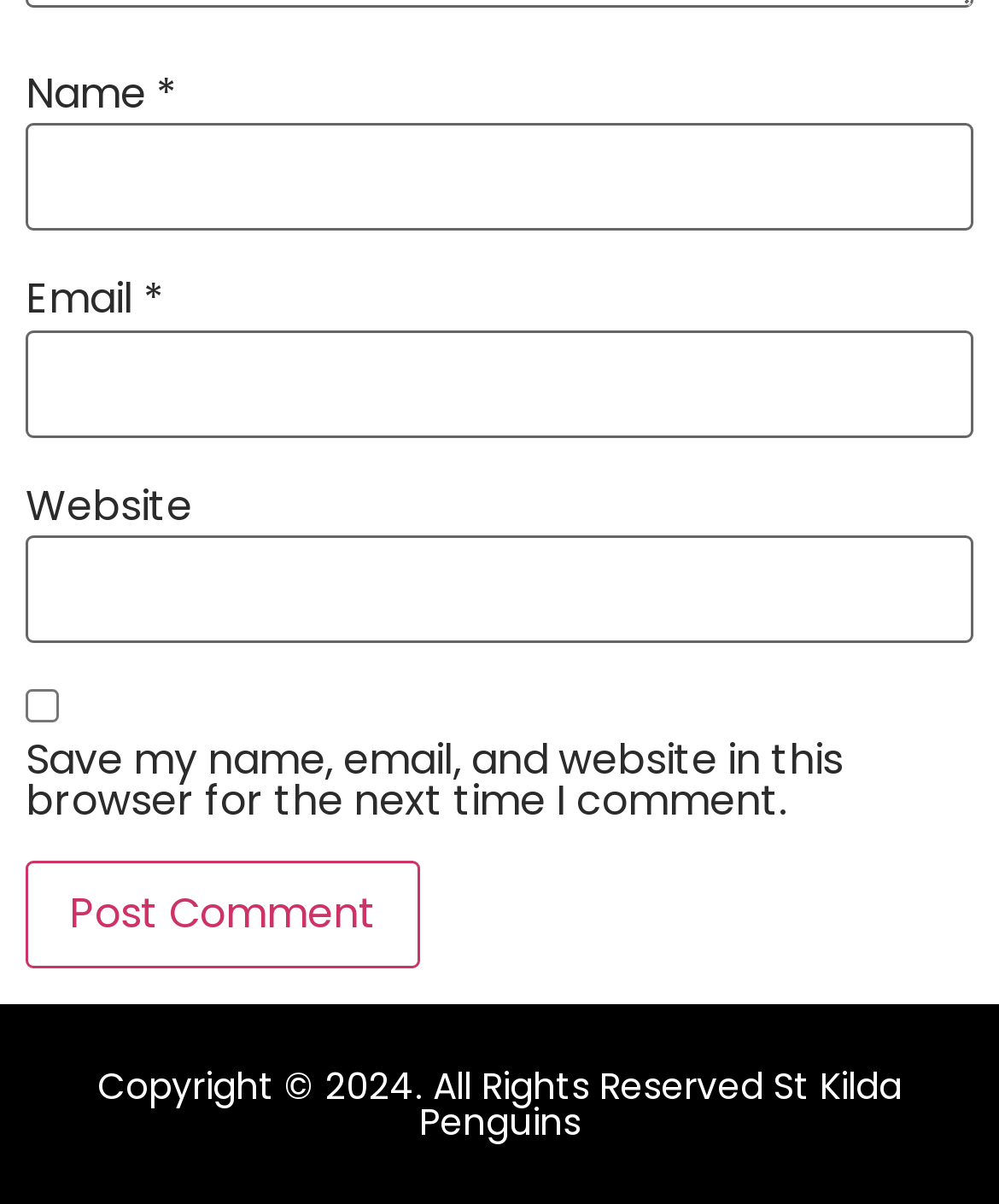Locate the UI element described by parent_node: Email * aria-describedby="email-notes" name="email" and provide its bounding box coordinates. Use the format (top-left x, top-left y, bottom-right x, bottom-right y) with all values as floating point numbers between 0 and 1.

[0.026, 0.273, 0.974, 0.363]